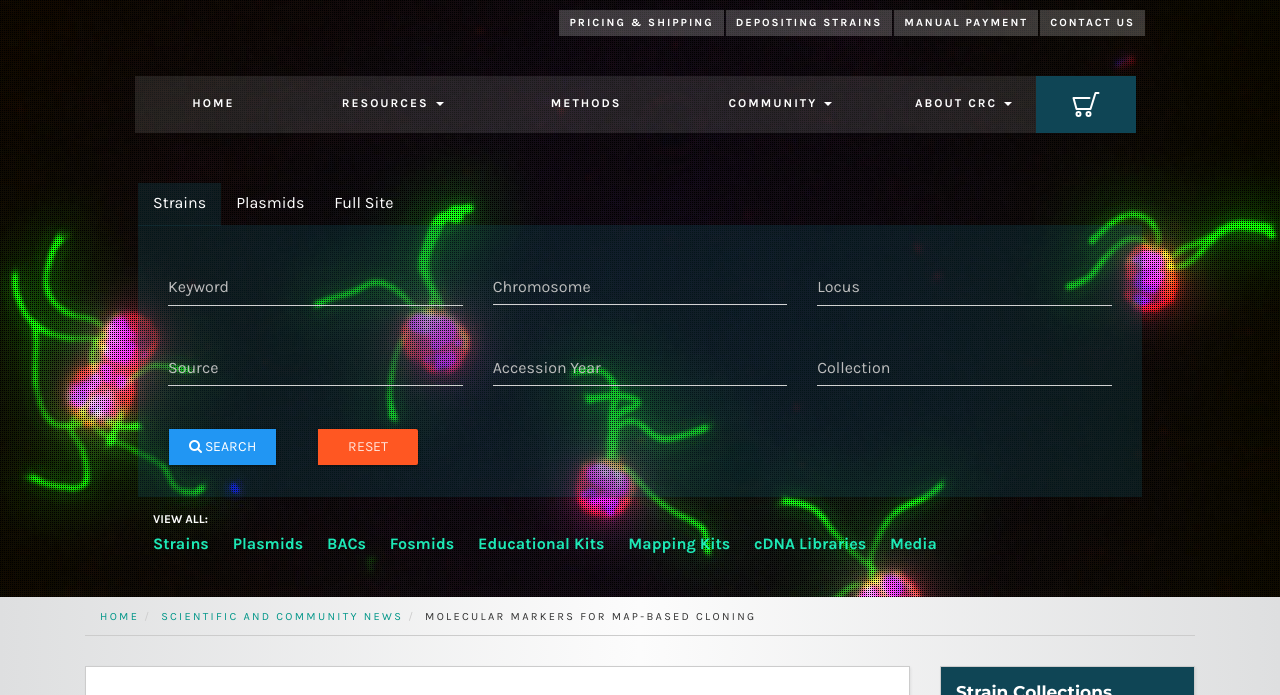Please identify the bounding box coordinates of the clickable area that will fulfill the following instruction: "Search for molecular markers". The coordinates should be in the format of four float numbers between 0 and 1, i.e., [left, top, right, bottom].

[0.12, 0.323, 0.88, 0.345]